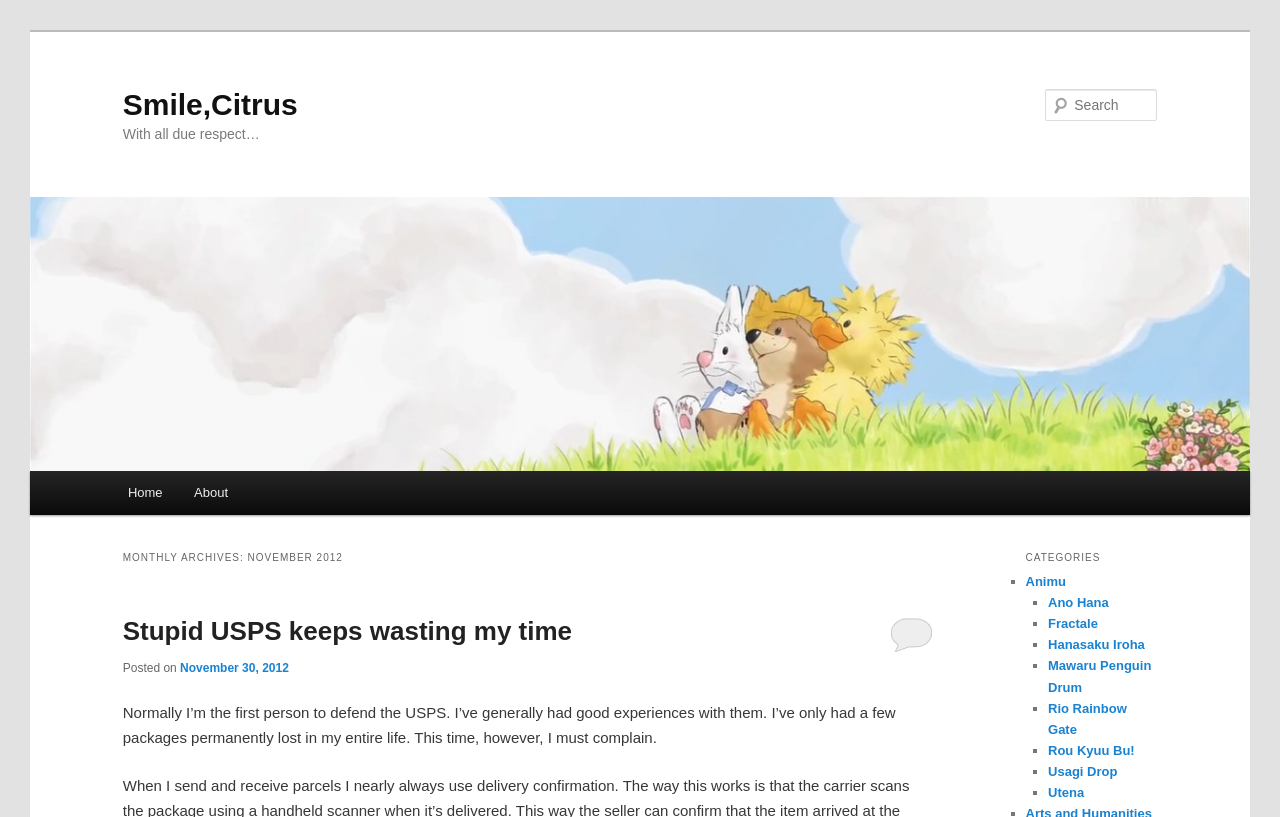Highlight the bounding box coordinates of the region I should click on to meet the following instruction: "Search for something".

[0.817, 0.109, 0.904, 0.148]